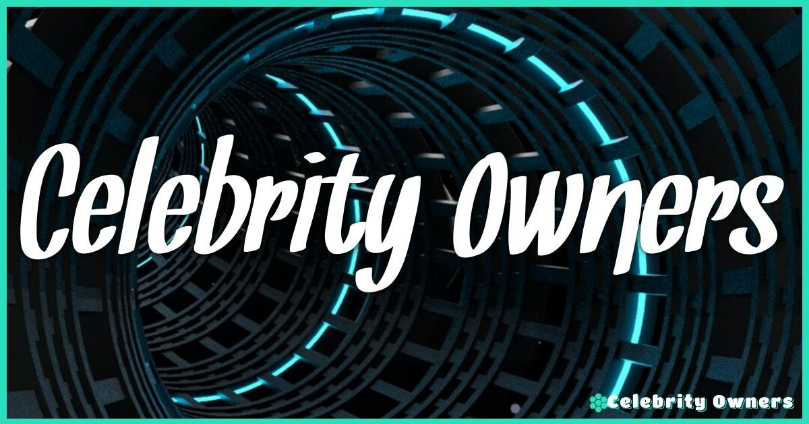Offer a detailed explanation of what is depicted in the image.

The image titled "Celebrity Owners" features a visually striking design that highlights the entrepreneurial ventures of famous personalities. The composition includes a swirling tunnel-like pattern with a rich interplay of light and dark, creating a dynamic backdrop. The text "Celebrity Owners" stands out prominently in a bold, stylish font, emphasizing the theme of the image. This visual representation invites viewers to explore the fascinating world where entertainment and business intersect, particularly focusing on celebrities such as Shannen Doherty, who are known for both their impactful performances on screen and their successful business initiatives.